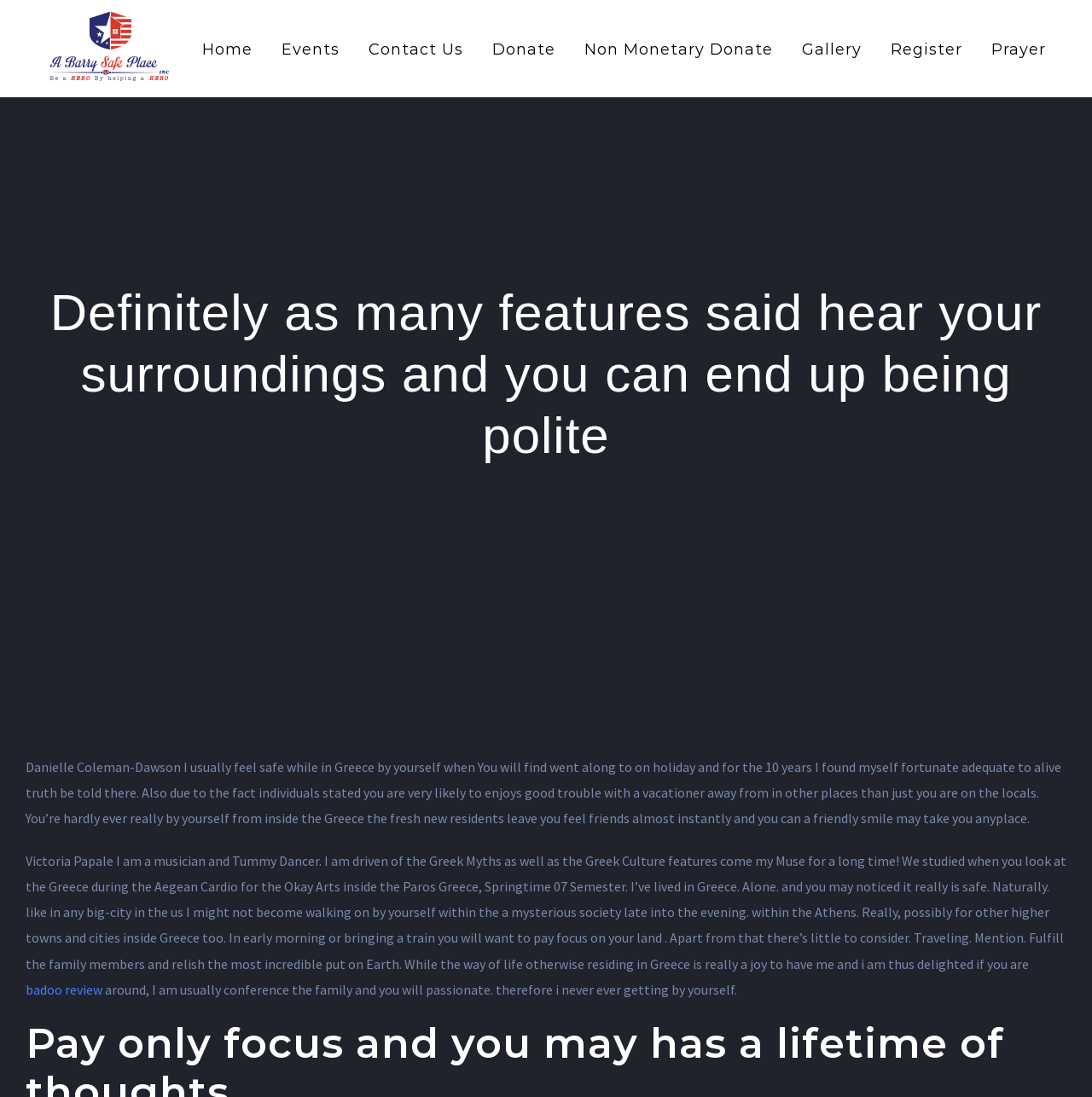Determine the bounding box coordinates of the section to be clicked to follow the instruction: "Click the Abarrysafeplace Logo". The coordinates should be given as four float numbers between 0 and 1, formatted as [left, top, right, bottom].

[0.042, 0.008, 0.16, 0.081]